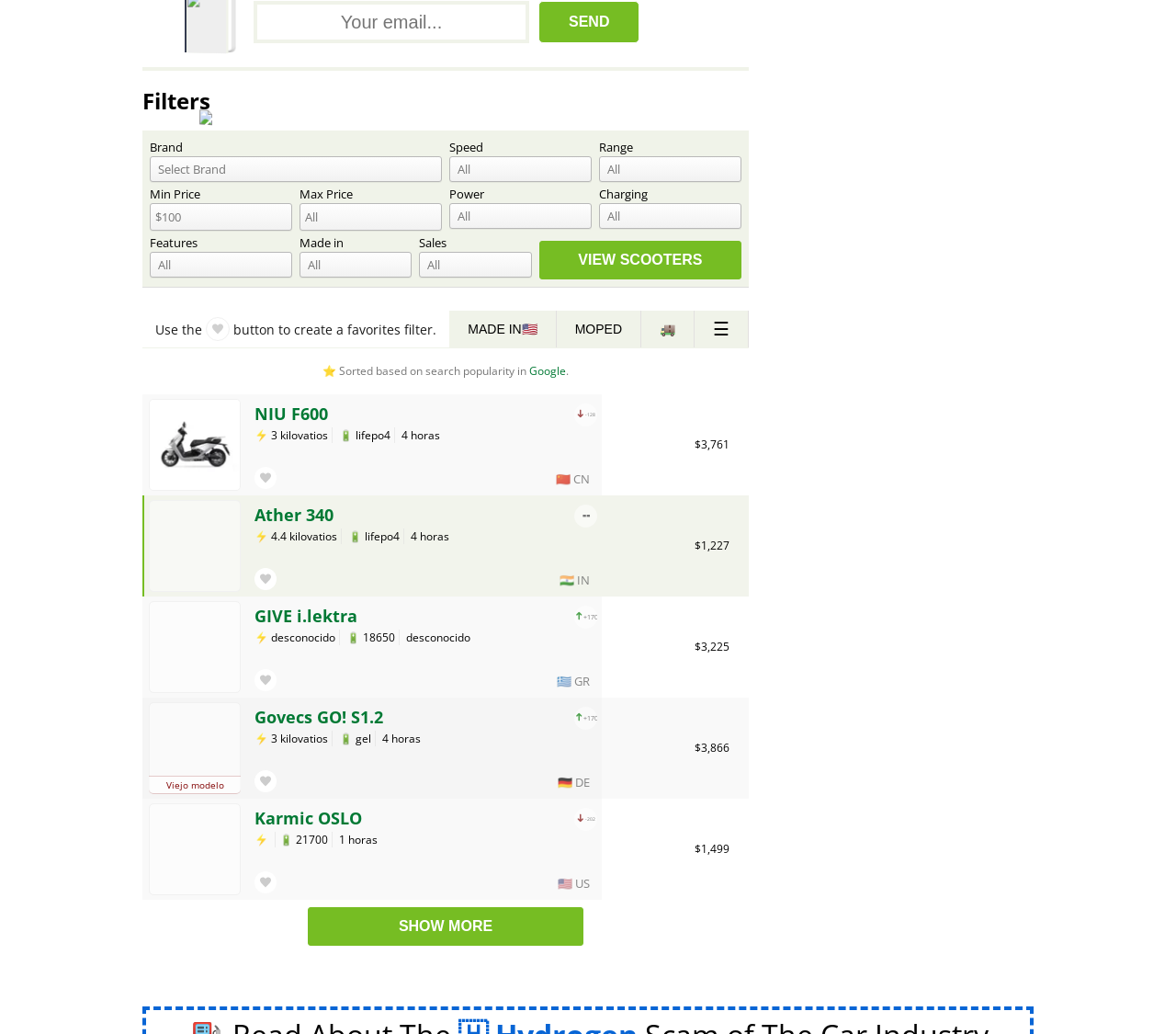What is the price of the NIU F600 scooter?
Look at the screenshot and respond with one word or a short phrase.

$3,761